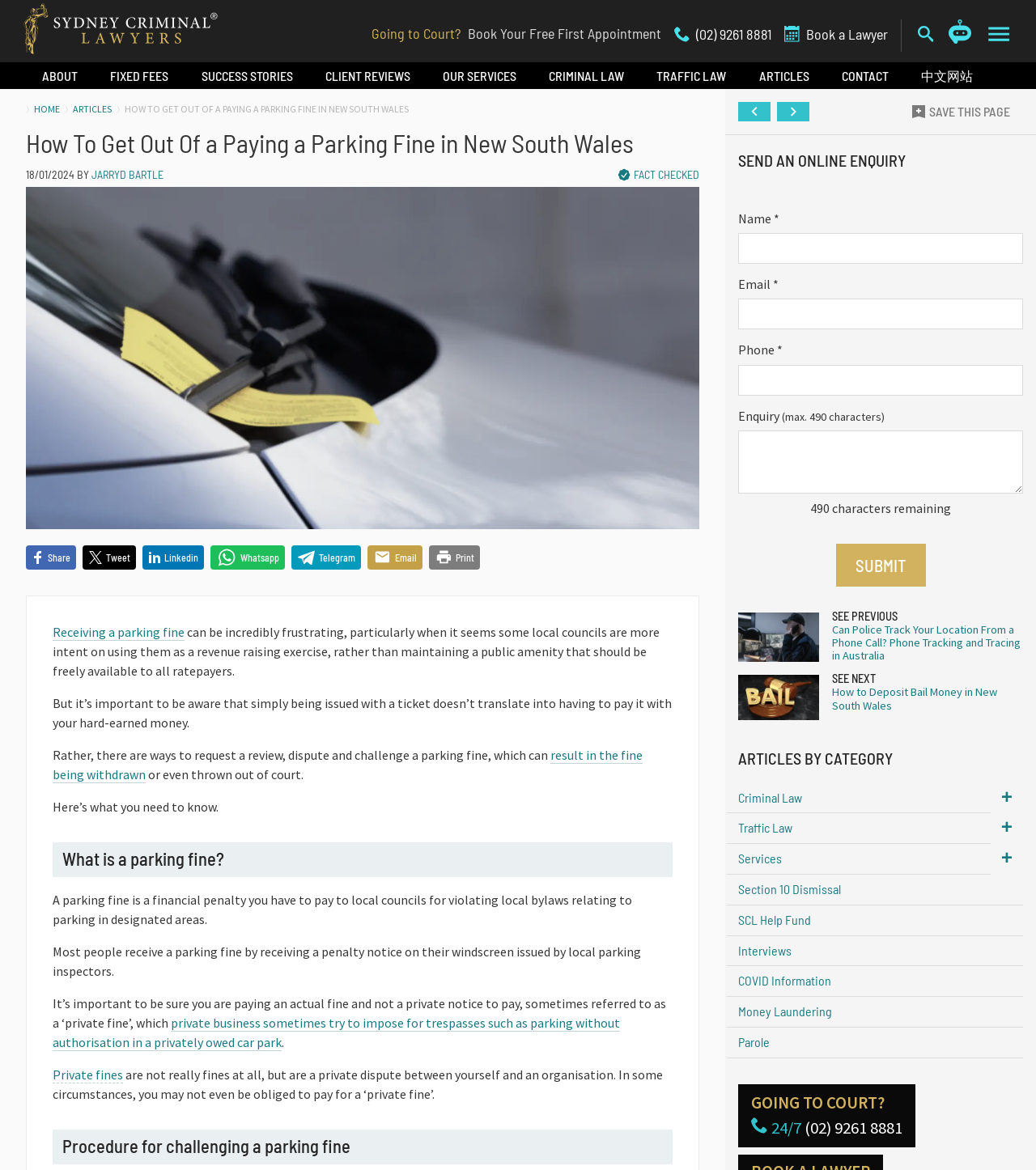What is the purpose of a parking fine?
Carefully analyze the image and provide a thorough answer to the question.

According to the webpage, some local councils use parking fines as a revenue raising exercise, rather than maintaining a public amenity that should be freely available to all ratepayers.